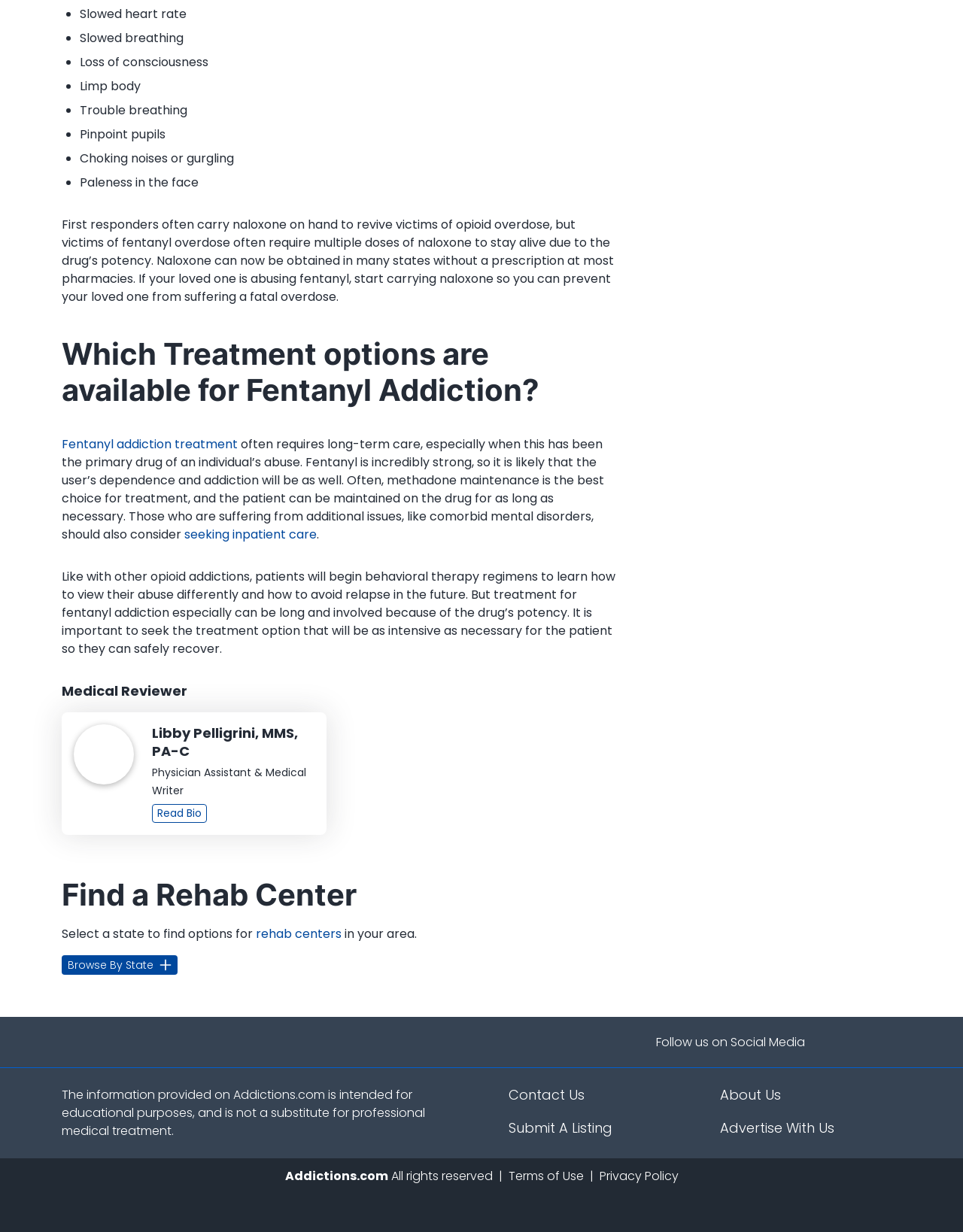Pinpoint the bounding box coordinates of the clickable area needed to execute the instruction: "Read Bio of Libby Pellegrini". The coordinates should be specified as four float numbers between 0 and 1, i.e., [left, top, right, bottom].

[0.163, 0.654, 0.209, 0.666]